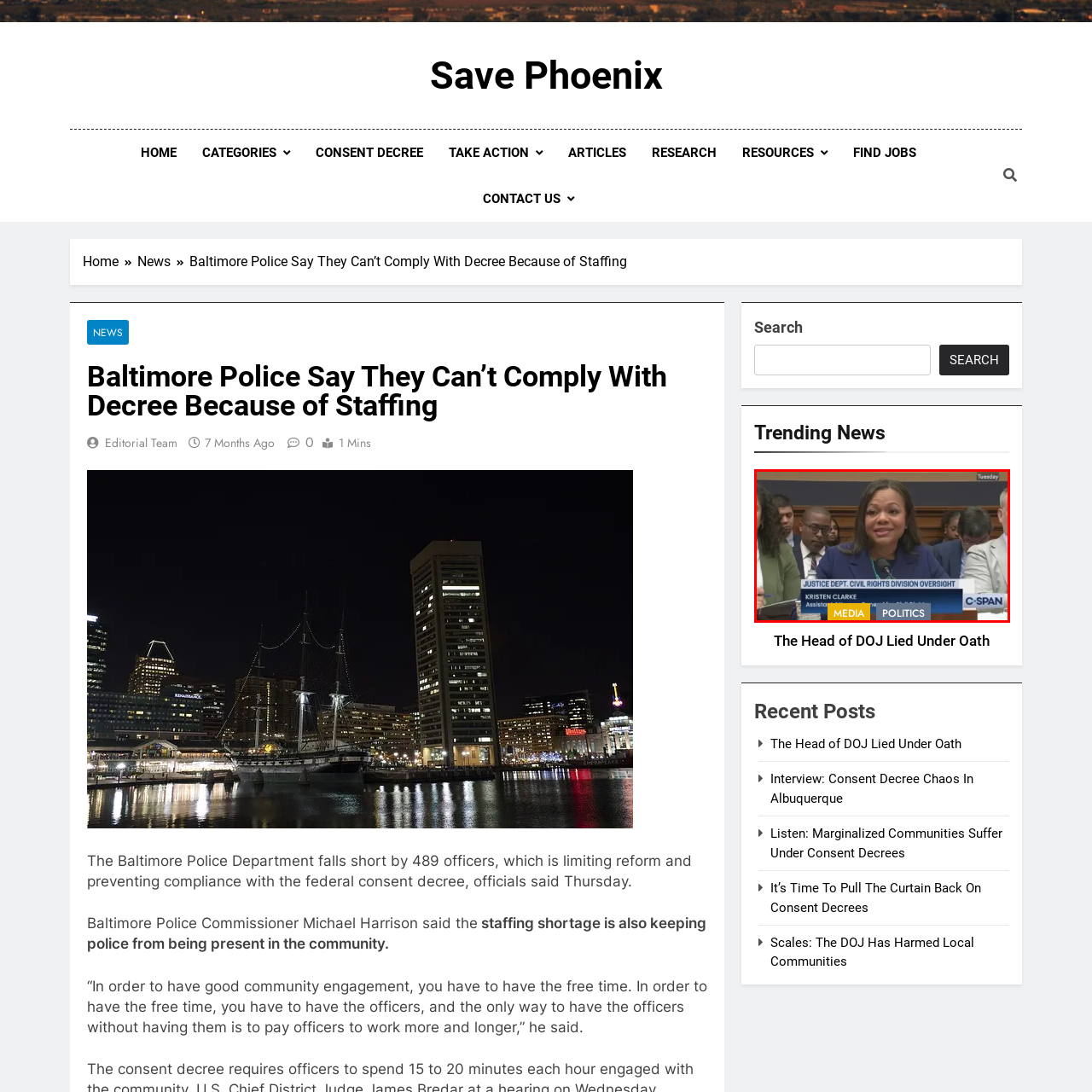Describe extensively the image that is situated inside the red border.

During a session focused on oversight of the Justice Department's Civil Rights Division, Kristen Clarke, the Assistant Attorney General, is captured in an engaging moment while addressing the committee. The image prominently features Clarke in a formal setting, likely within a congressional hearing, as she discusses vital civil rights issues. Surrounding her are various attendees, some appearing to listen intently. The caption at the bottom of the image highlights the context by indicating the event is related to "MEDIA" and “POLITICS,” suggesting the importance of the discussions taking place and their broader implications for civil rights policy. The detail underscores Clarke's role in advocating for justice and oversight within the division she represents.